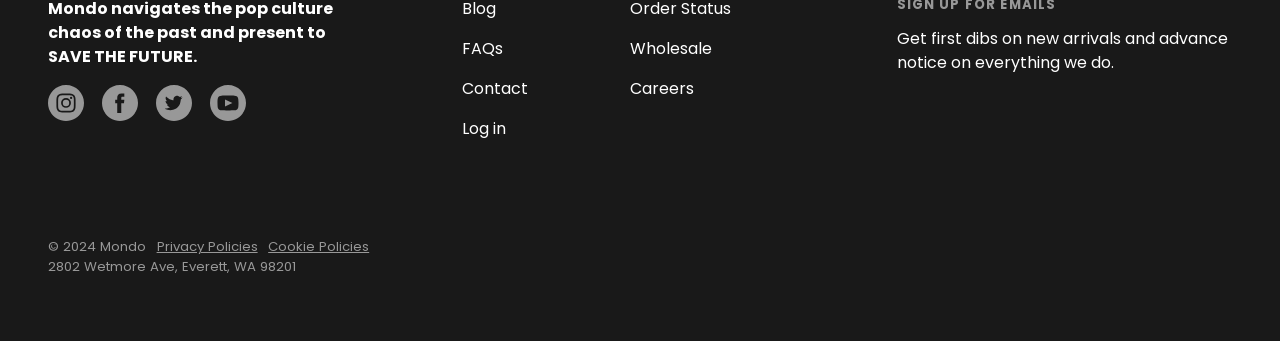For the element described, predict the bounding box coordinates as (top-left x, top-left y, bottom-right x, bottom-right y). All values should be between 0 and 1. Element description: Careers

[0.492, 0.227, 0.542, 0.298]